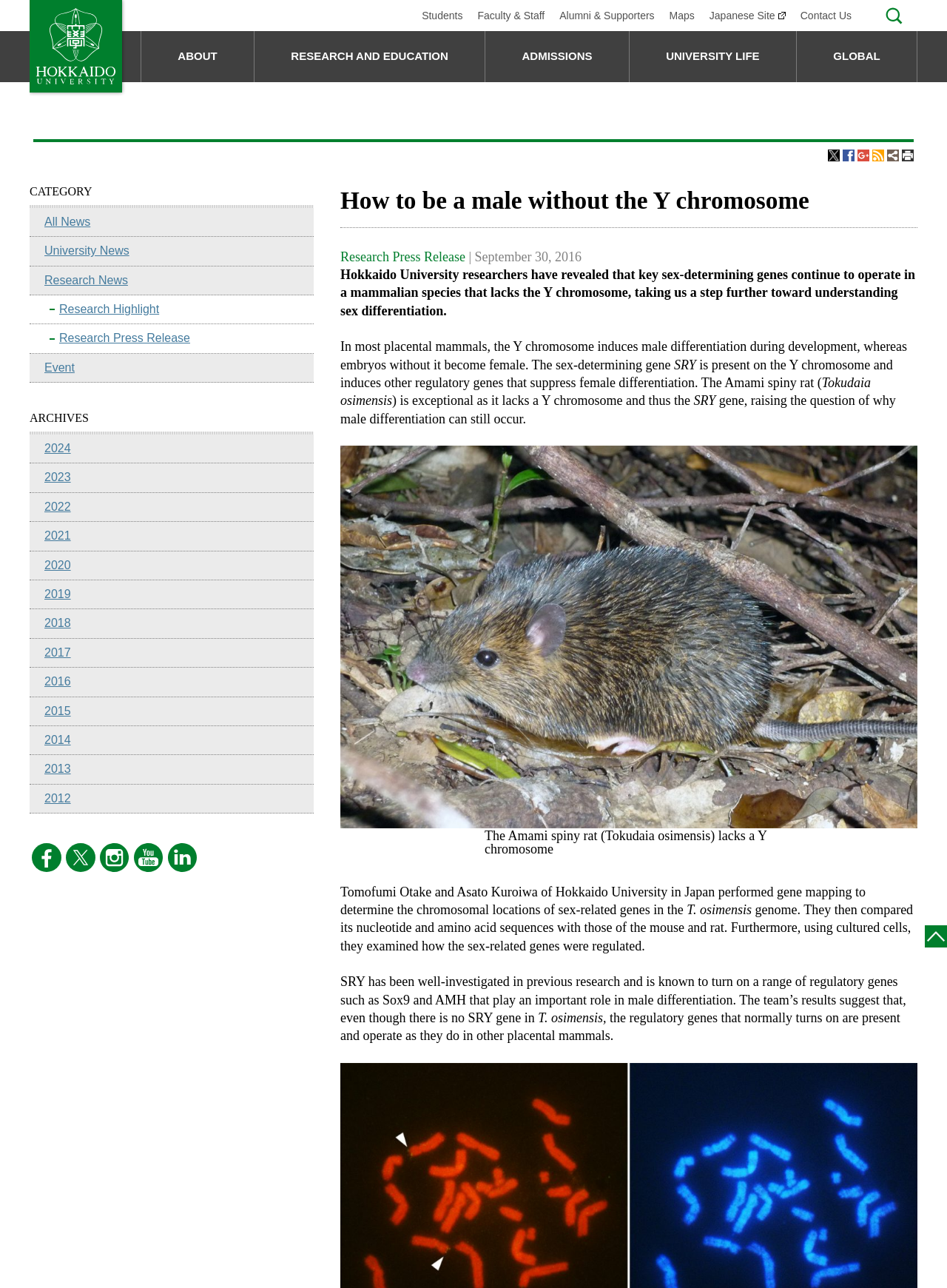Find the bounding box coordinates of the element I should click to carry out the following instruction: "Go to Students page".

[0.438, 0.0, 0.496, 0.024]